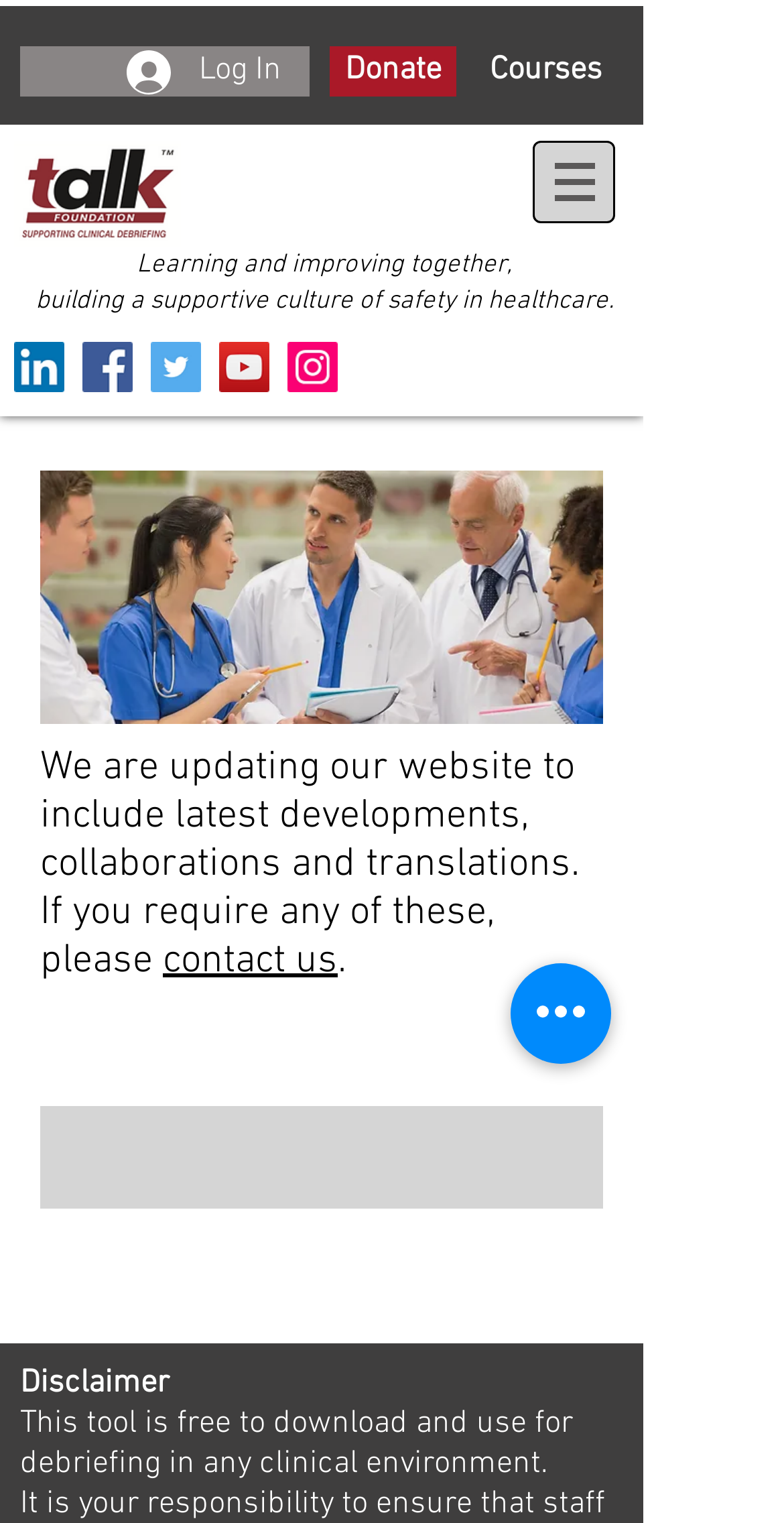What is the purpose of the button at the top right?
Identify the answer in the screenshot and reply with a single word or phrase.

Log In